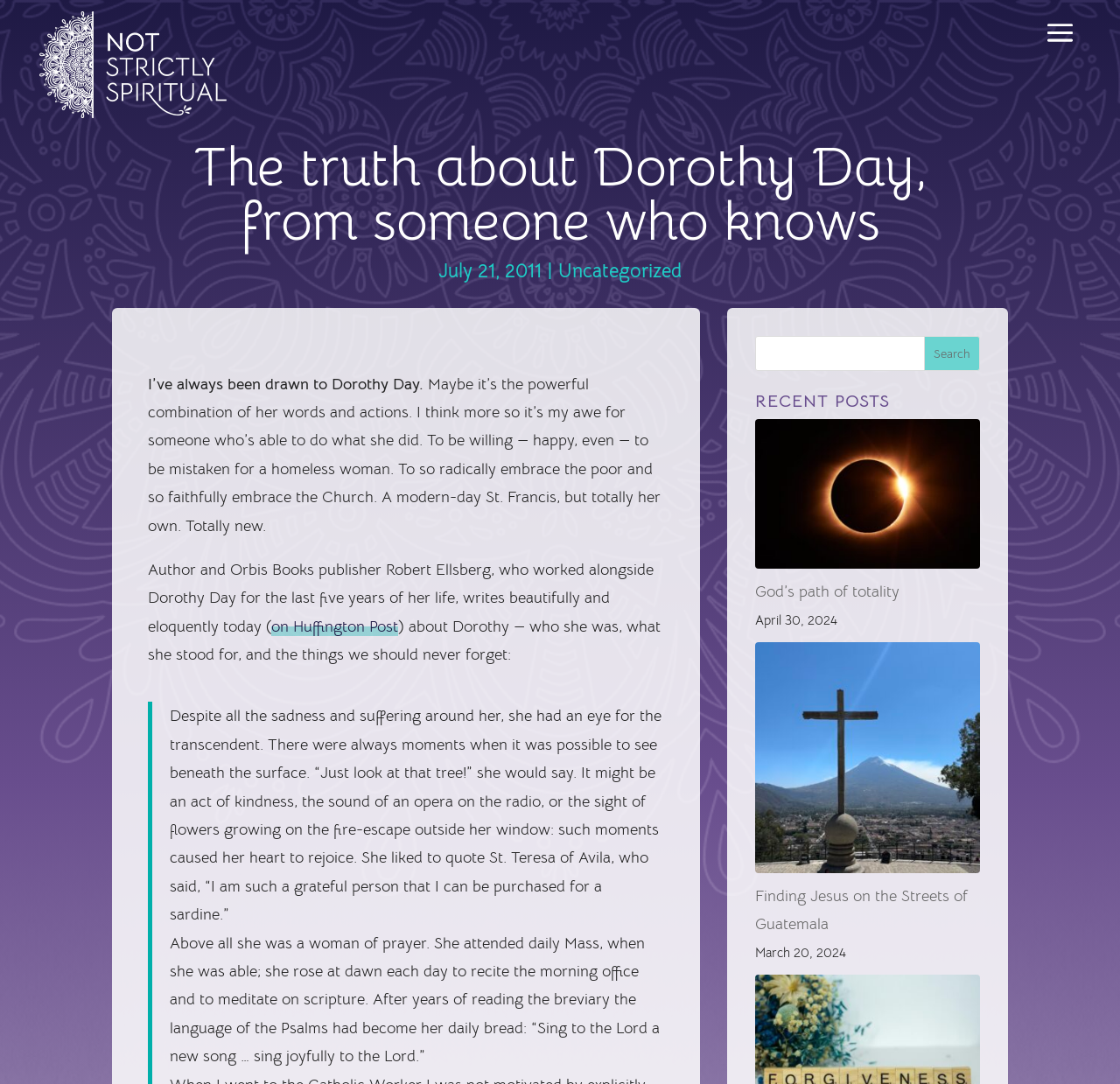Offer an extensive depiction of the webpage and its key elements.

This webpage appears to be a blog post about Dorothy Day, a Catholic social activist. At the top left corner, there is a logo of "Not Strictly Spiritual" with a link to the website. Next to the logo, there is a heading that reads "The truth about Dorothy Day, from someone who knows". Below the heading, there is a date "July 21, 2011" and a category label "Uncategorized".

The main content of the blog post starts with a paragraph that expresses the author's admiration for Dorothy Day. The text is followed by another paragraph that describes Day's life and work, quoting Robert Ellsberg, who worked with Day. There is a link to an article on Huffington Post within the paragraph.

The next section of the blog post is a quote from Ellsberg's article, which describes Day's personality and spirituality. The quote is divided into two paragraphs, with the first one describing Day's ability to find joy in small things and the second one highlighting her devotion to prayer.

On the right side of the webpage, there is a search box with a "Search" button. Below the search box, there is a heading "RECENT POSTS" followed by a list of links to other blog posts, including "God's path of totality" and "Finding Jesus on the Streets of Guatemala", each with a date and time.

At the bottom left corner of the webpage, there are six social media links, represented by icons.